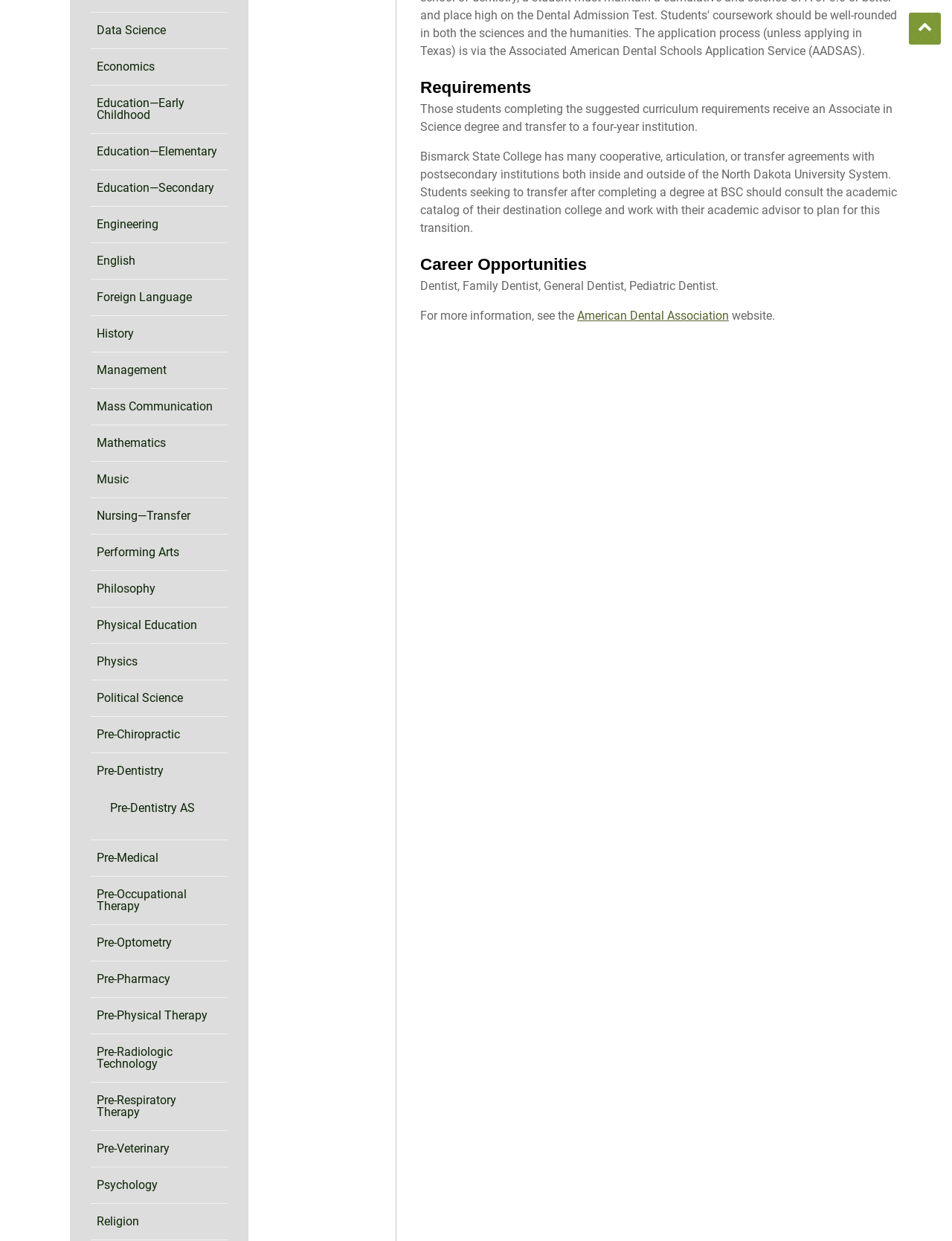Determine the bounding box coordinates of the clickable region to follow the instruction: "Click on American Dental Association".

[0.606, 0.248, 0.766, 0.26]